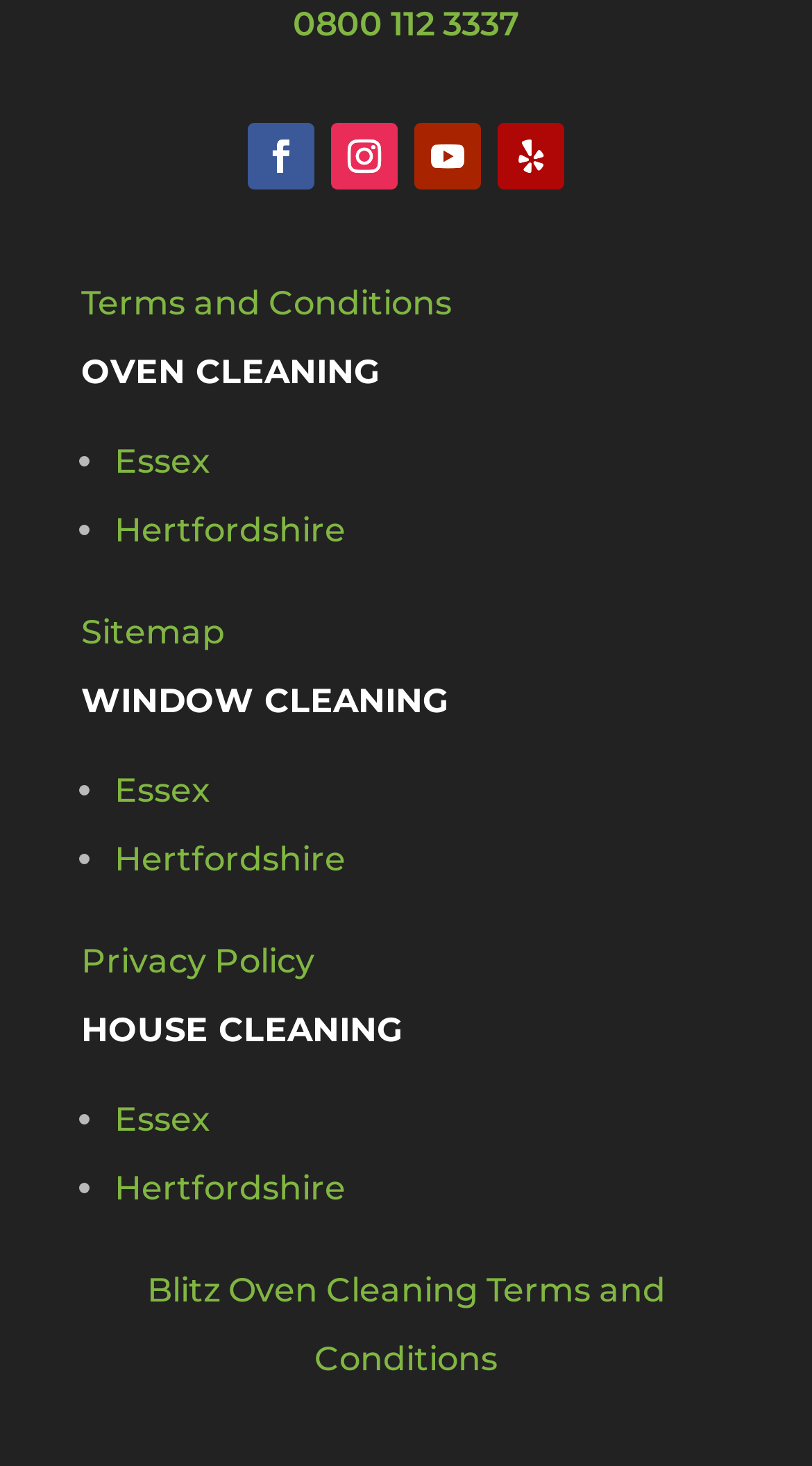Please identify the bounding box coordinates of the area that needs to be clicked to follow this instruction: "Read Privacy Policy".

[0.1, 0.643, 0.387, 0.67]